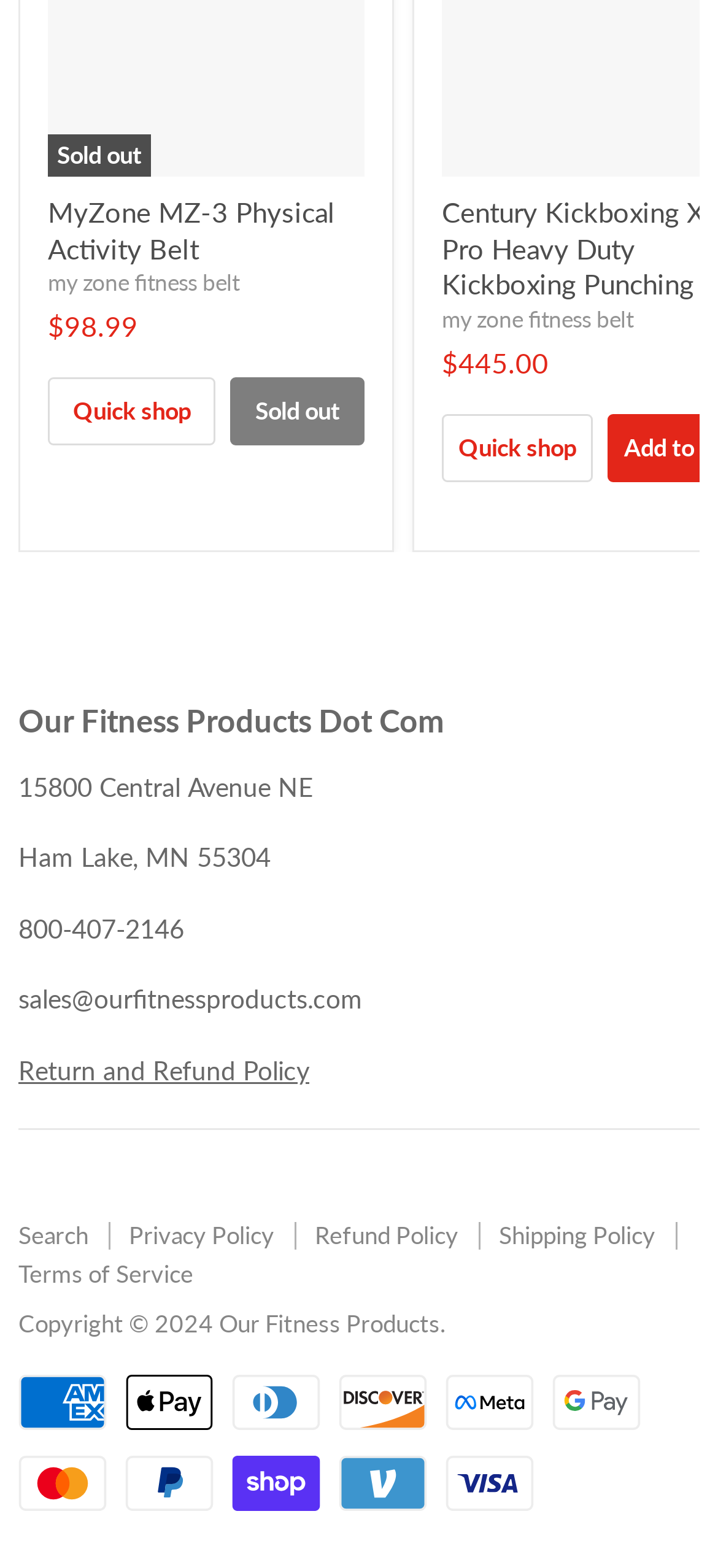Could you please study the image and provide a detailed answer to the question:
What is the phone number of Our Fitness Products Dot Com?

I found the phone number of Our Fitness Products Dot Com by looking at the StaticText element with the OCR text '800-407-2146' which is located in the footer section of the webpage.